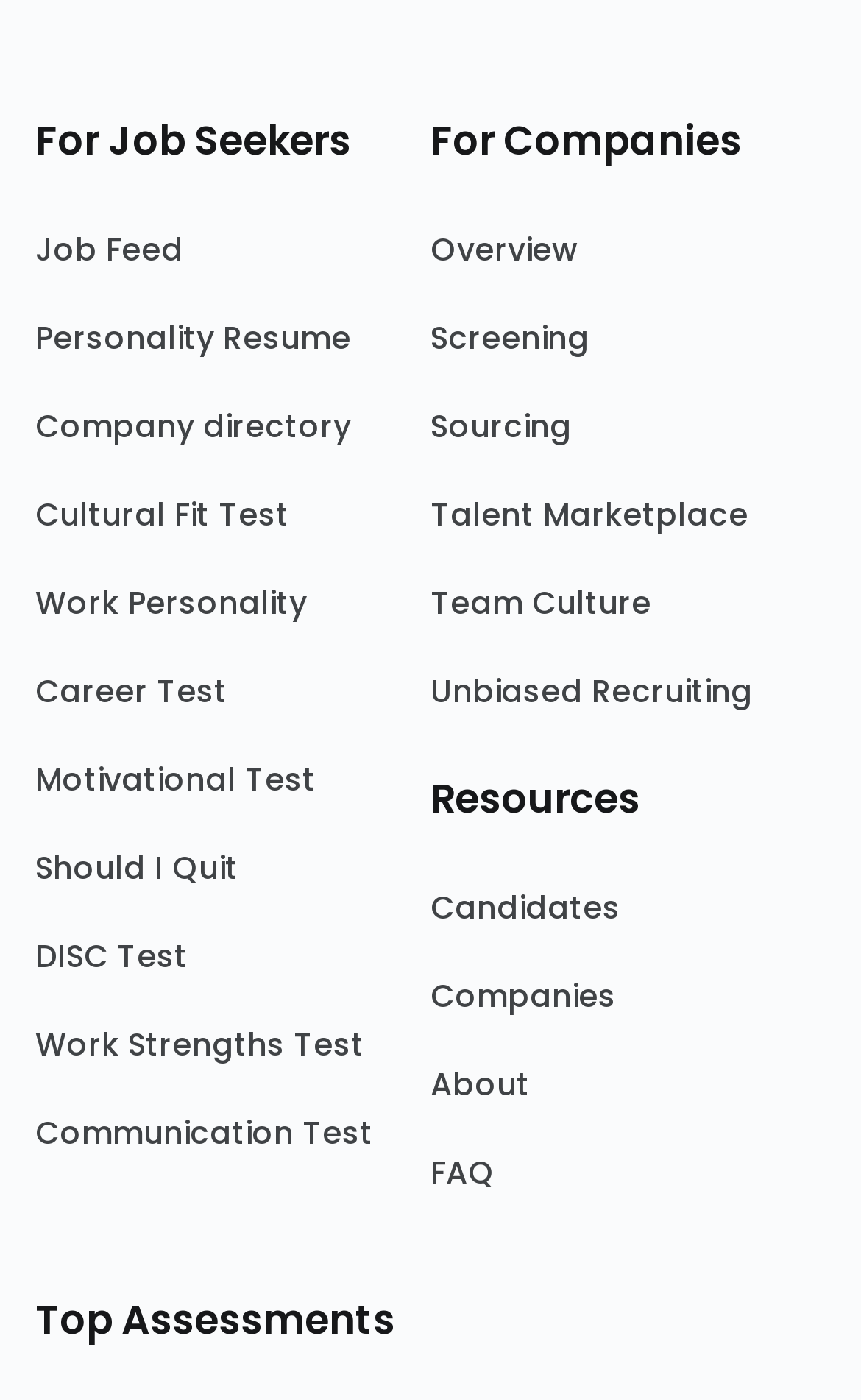Reply to the question with a single word or phrase:
What is the category between For Job Seekers and For Companies?

Resources